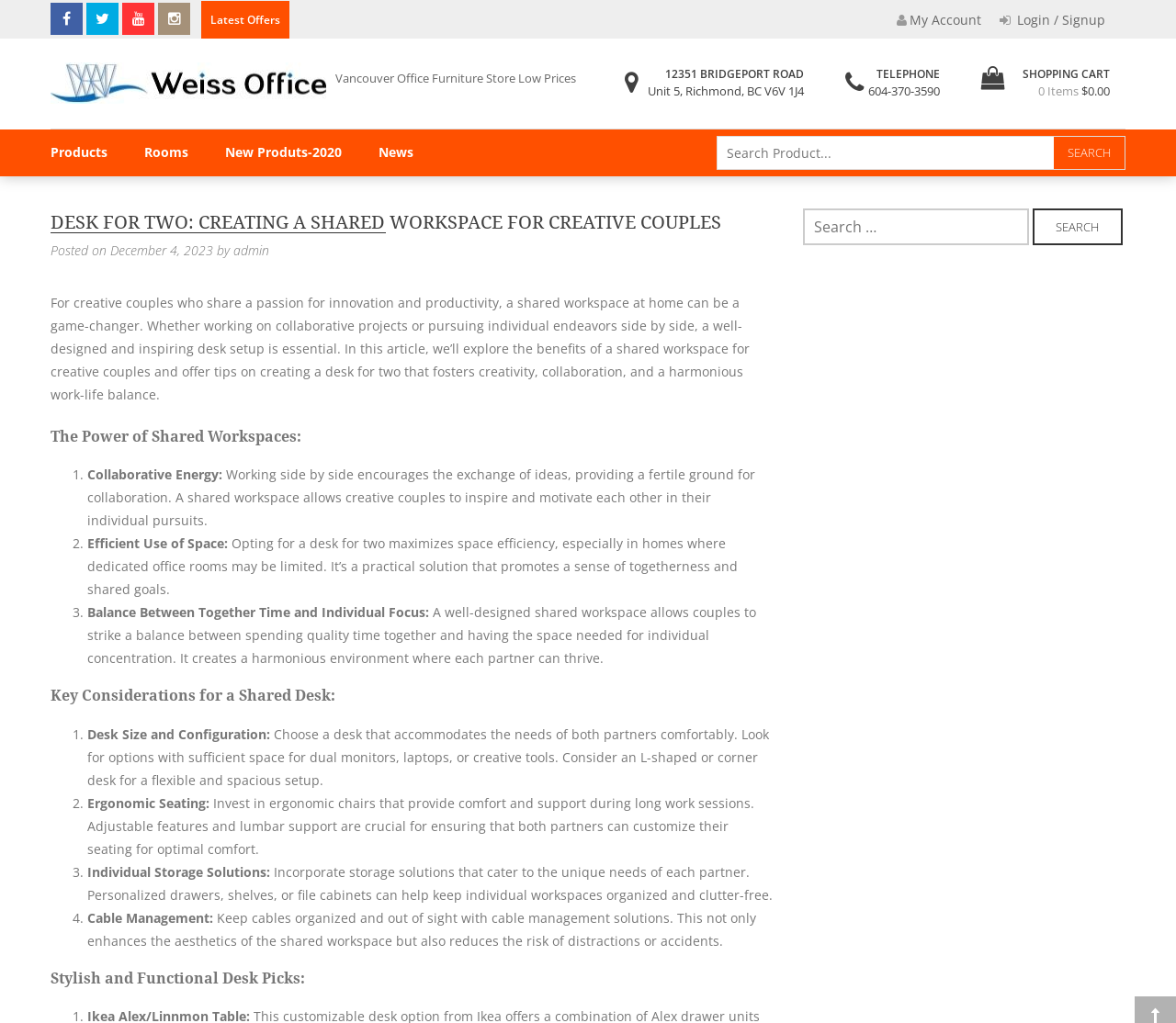Your task is to extract the text of the main heading from the webpage.

DESK FOR TWO: CREATING A SHARED WORKSPACE FOR CREATIVE COUPLES